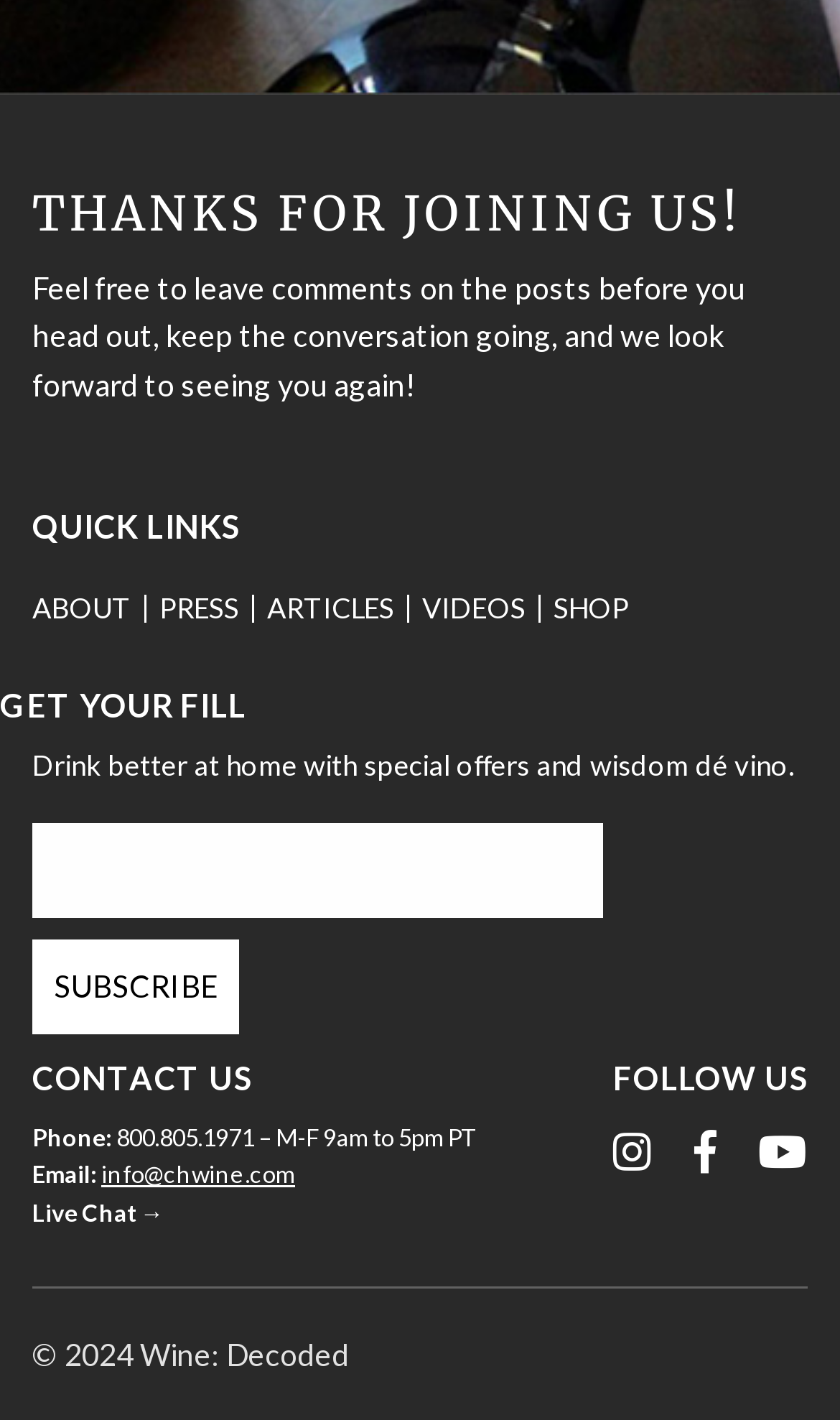Point out the bounding box coordinates of the section to click in order to follow this instruction: "Follow us on Instagram".

[0.729, 0.787, 0.776, 0.833]